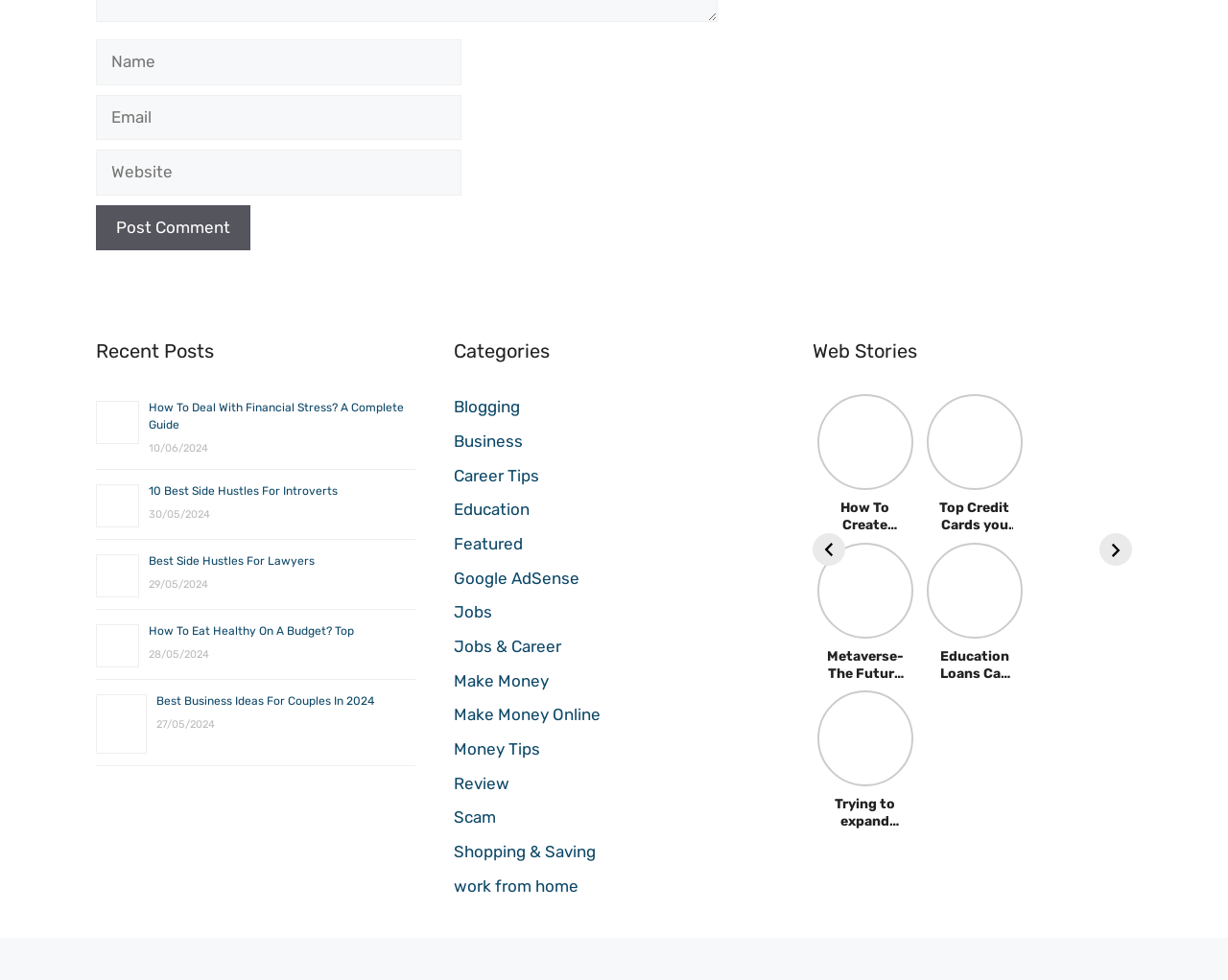What categories are available on the webpage?
Can you provide an in-depth and detailed response to the question?

The webpage has a 'Categories' section that lists multiple categories, including 'Blogging', 'Business', 'Career Tips', and others, which can be used to filter content.